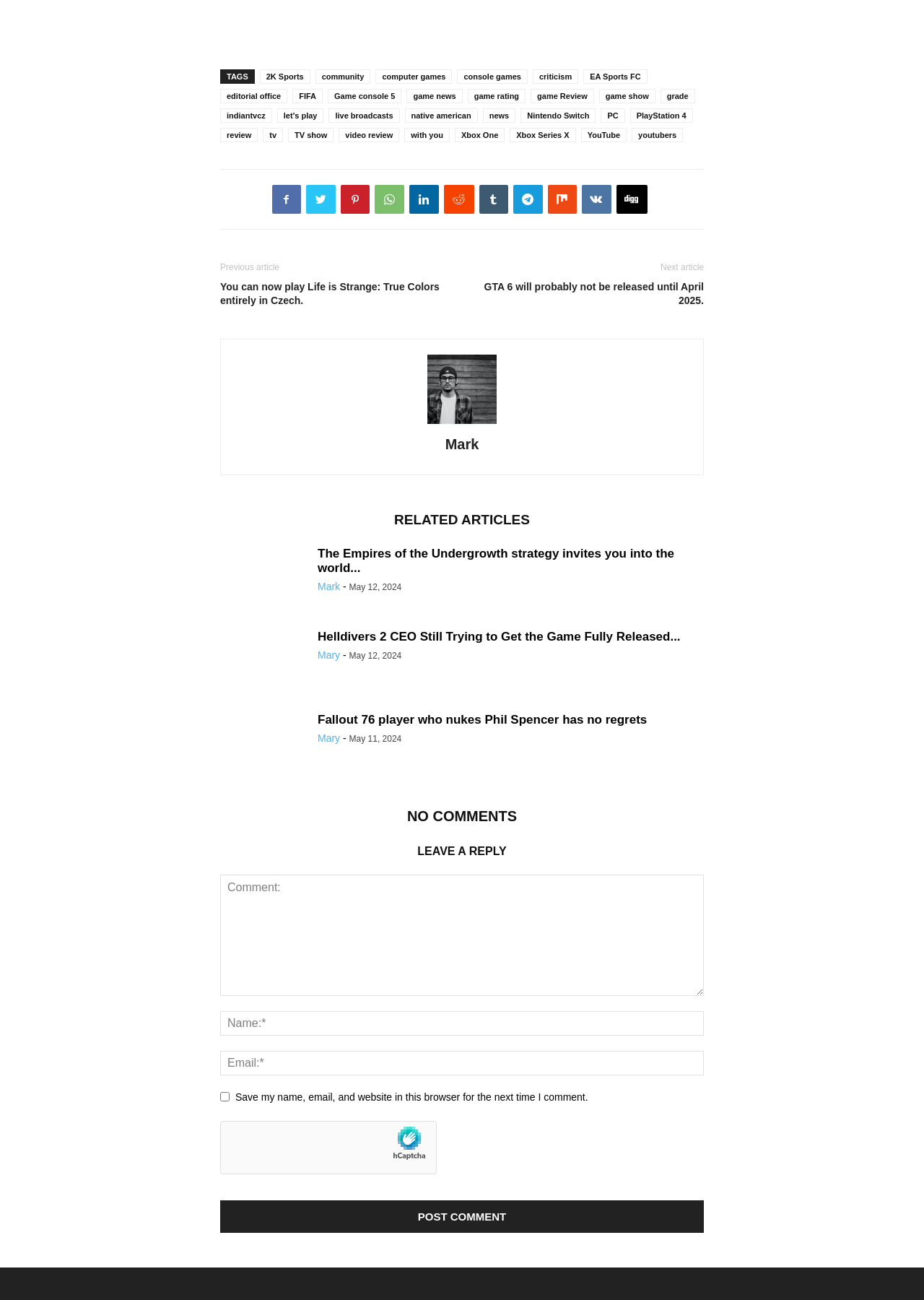Could you determine the bounding box coordinates of the clickable element to complete the instruction: "View the 'The Empires of the Undergrowth strategy invites you into the world of ants – INDIAN' article"? Provide the coordinates as four float numbers between 0 and 1, i.e., [left, top, right, bottom].

[0.238, 0.42, 0.332, 0.455]